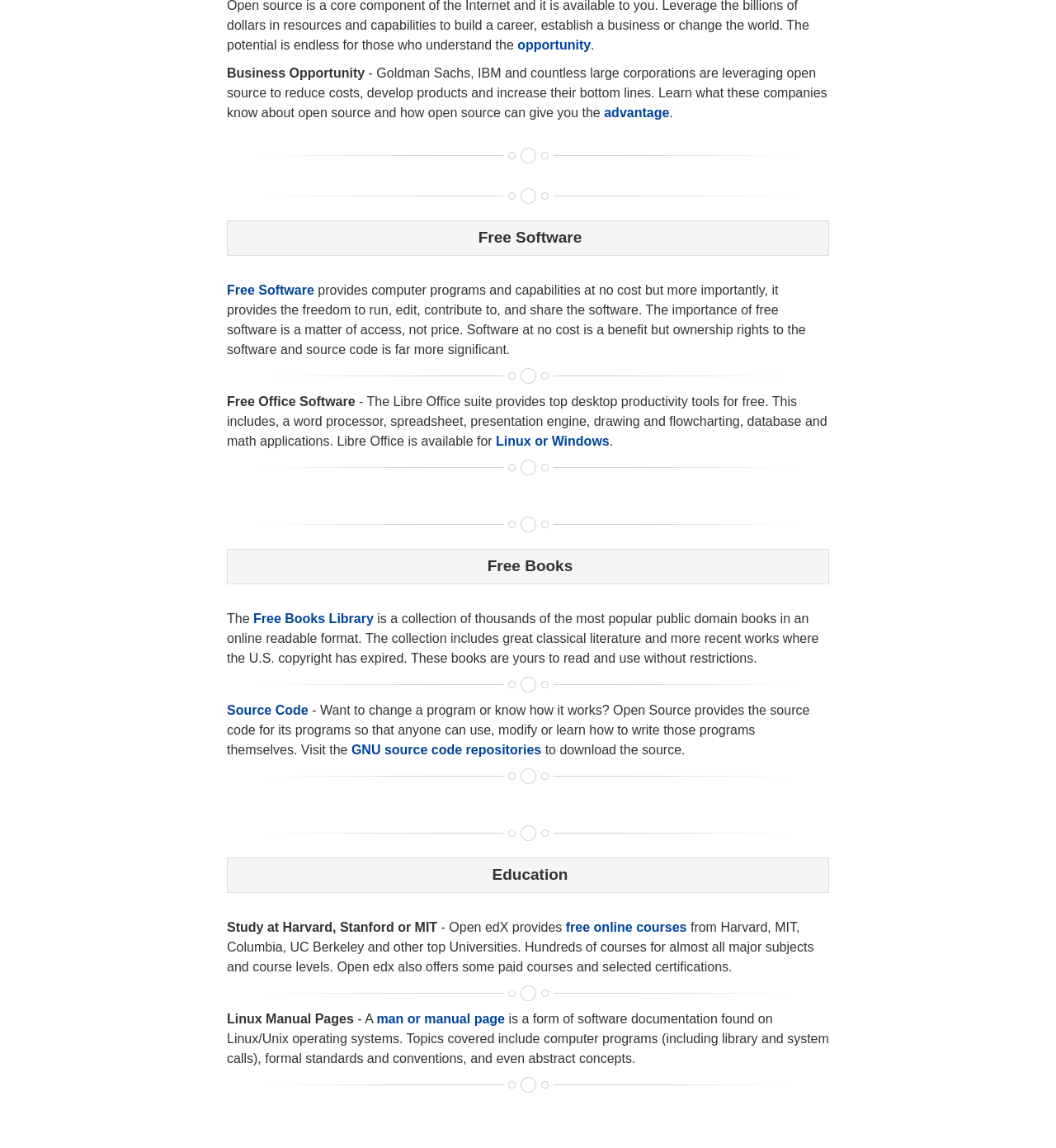Find and specify the bounding box coordinates that correspond to the clickable region for the instruction: "Go to 'Privacy Policy'".

None